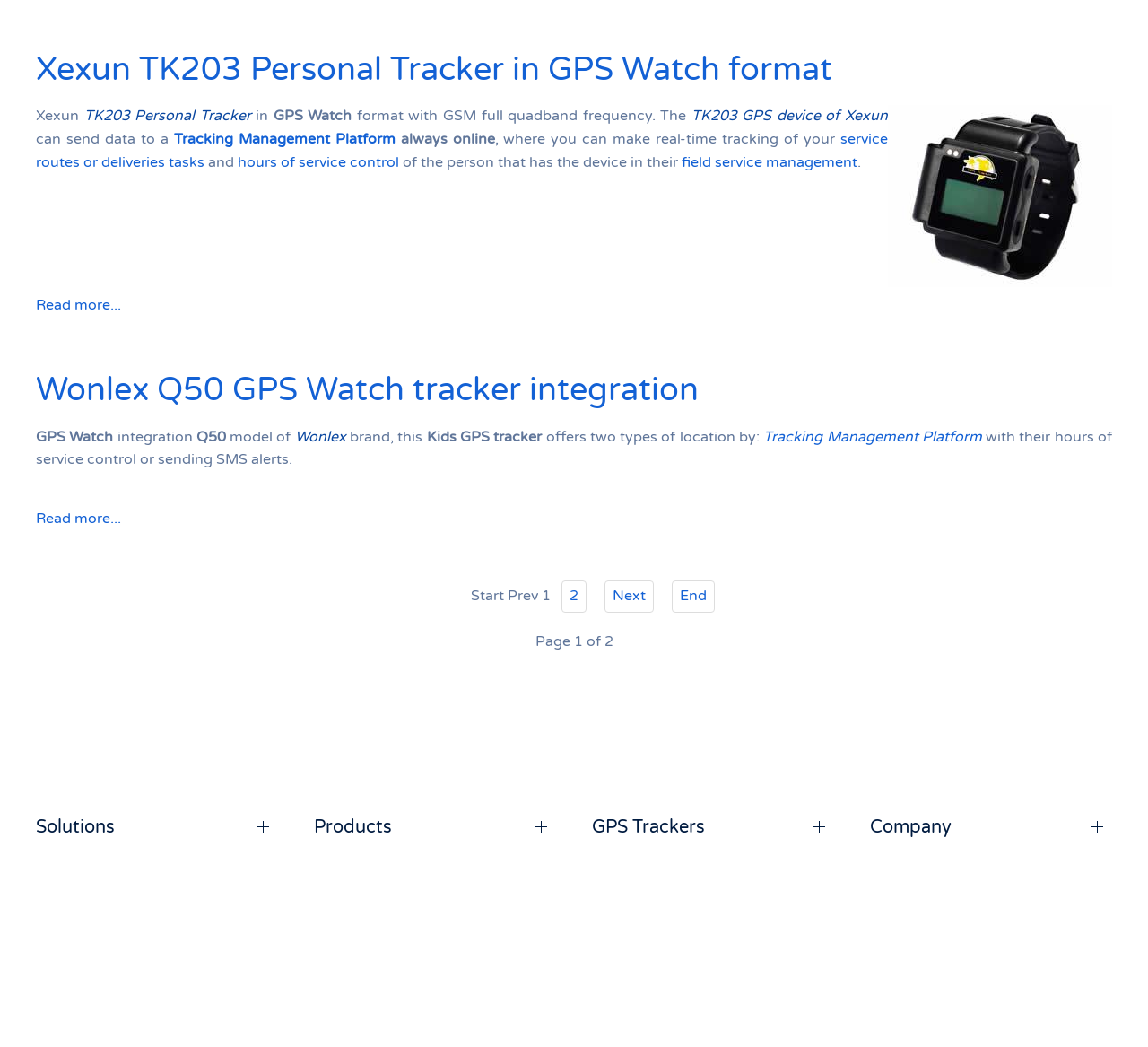Please predict the bounding box coordinates (top-left x, top-left y, bottom-right x, bottom-right y) for the UI element in the screenshot that fits the description: alt="Twitter" title="Twitter"

[0.501, 0.854, 0.545, 0.871]